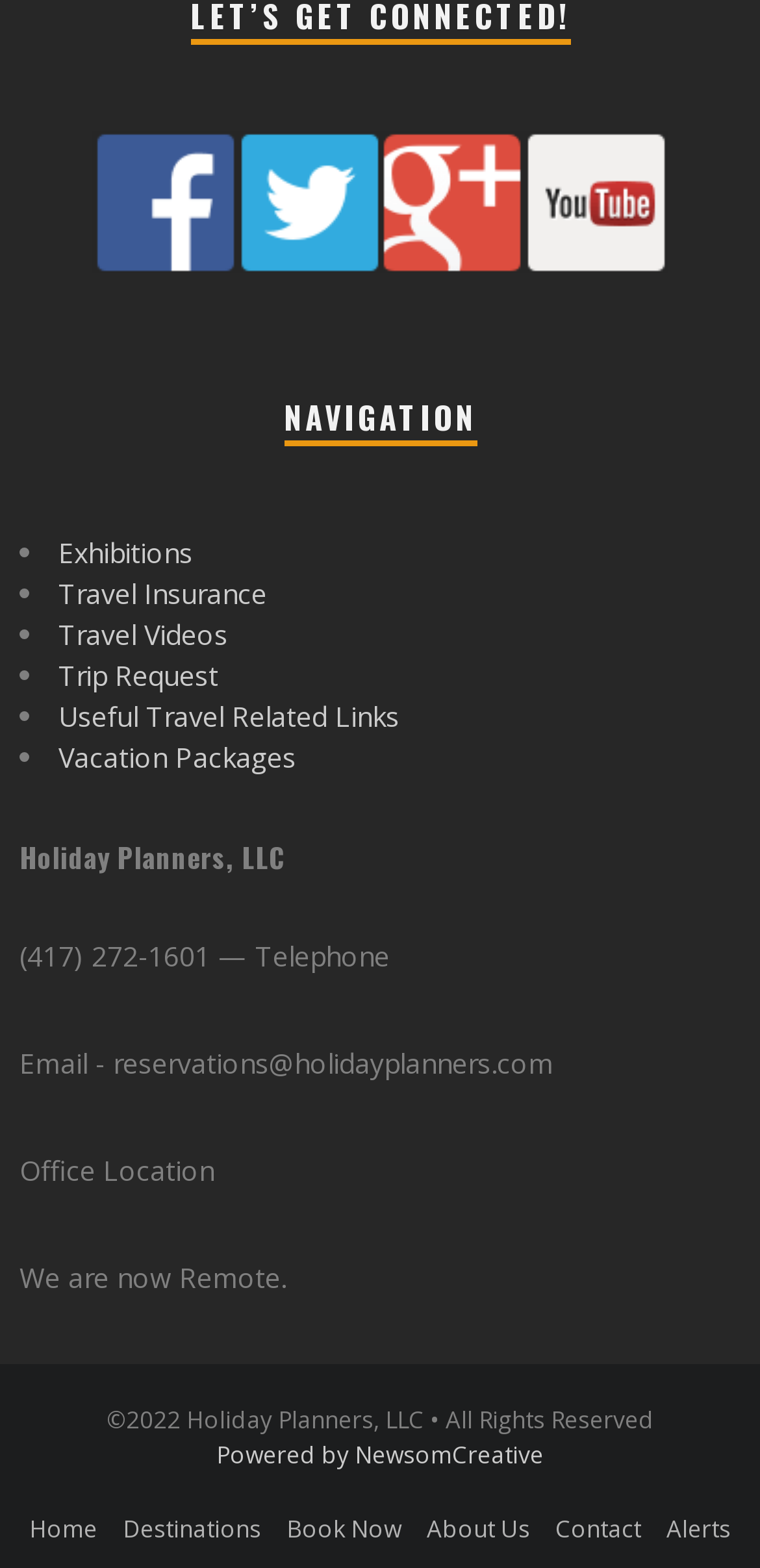Please identify the bounding box coordinates of the element on the webpage that should be clicked to follow this instruction: "Go to Home". The bounding box coordinates should be given as four float numbers between 0 and 1, formatted as [left, top, right, bottom].

[0.038, 0.964, 0.128, 0.986]